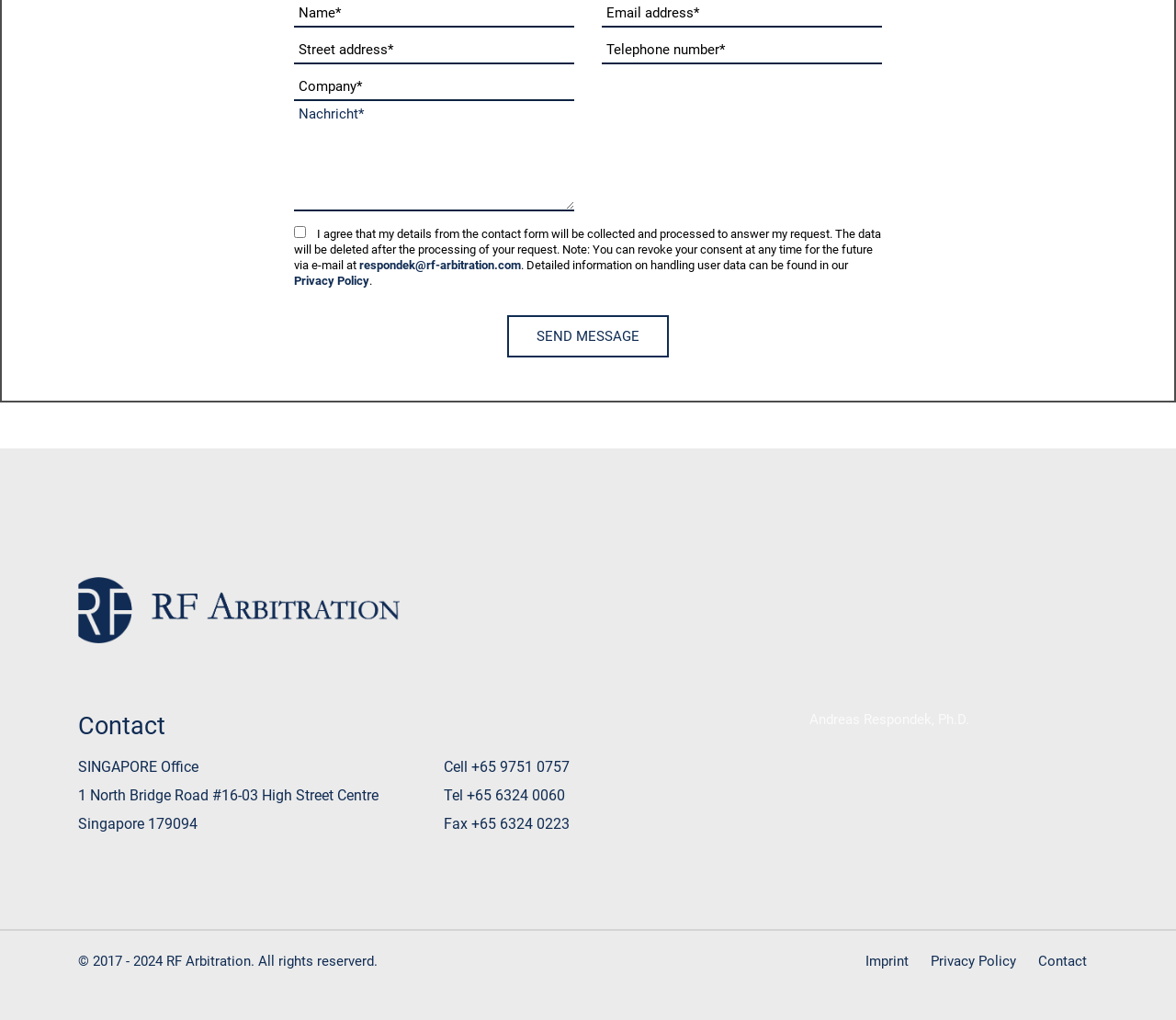What is the link to the Privacy Policy page?
Refer to the image and provide a detailed answer to the question.

There are two links to the Privacy Policy page, one in the contact form section and another in the footer section. Both links are labeled as 'Privacy Policy'.